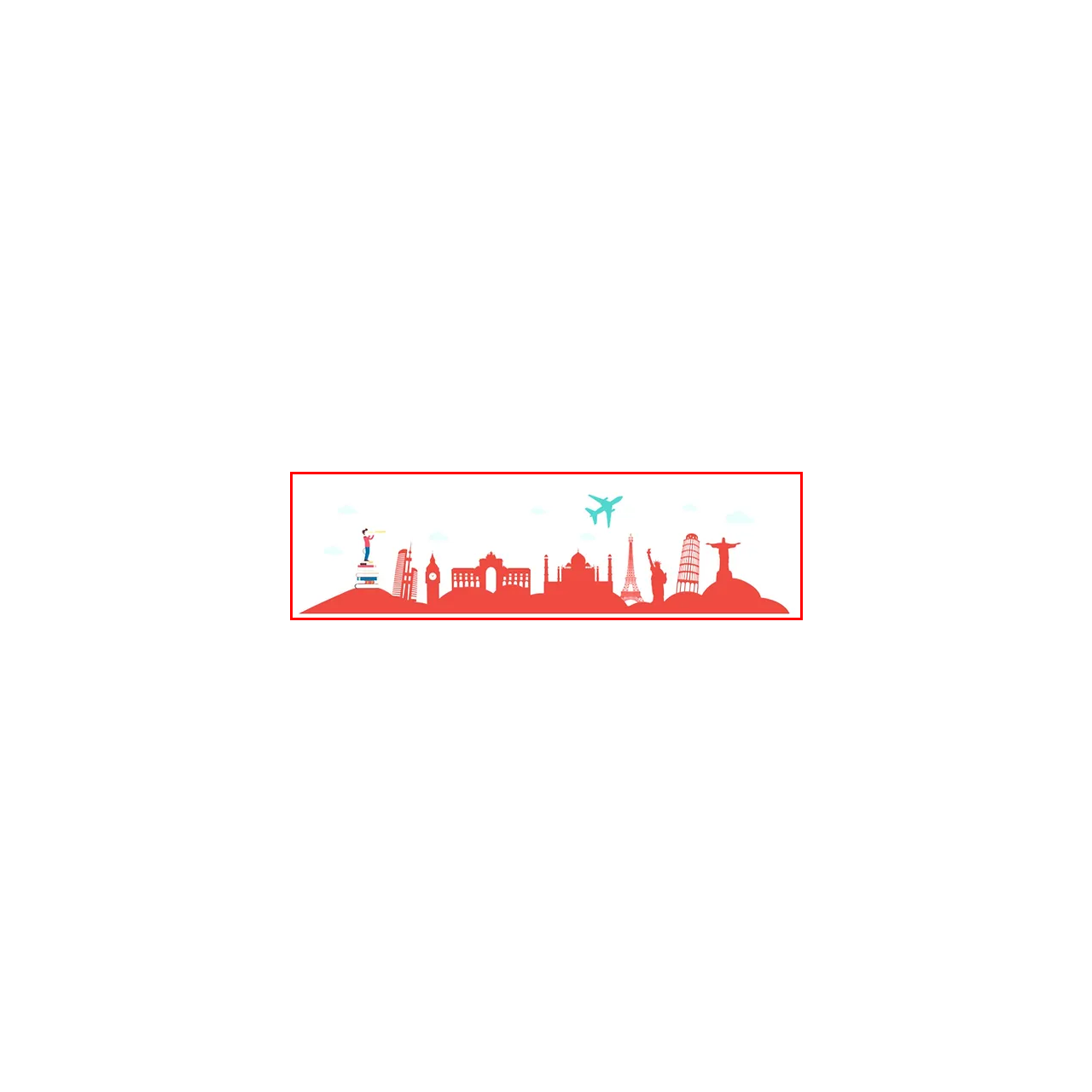Study the area of the image outlined in red and respond to the following question with as much detail as possible: What is the telescope pointing towards?

The telescope held by the figure is pointing forward, suggesting a bright future and the exploration of opportunities, symbolizing the idea of embarking on an educational journey and looking towards a promising future.